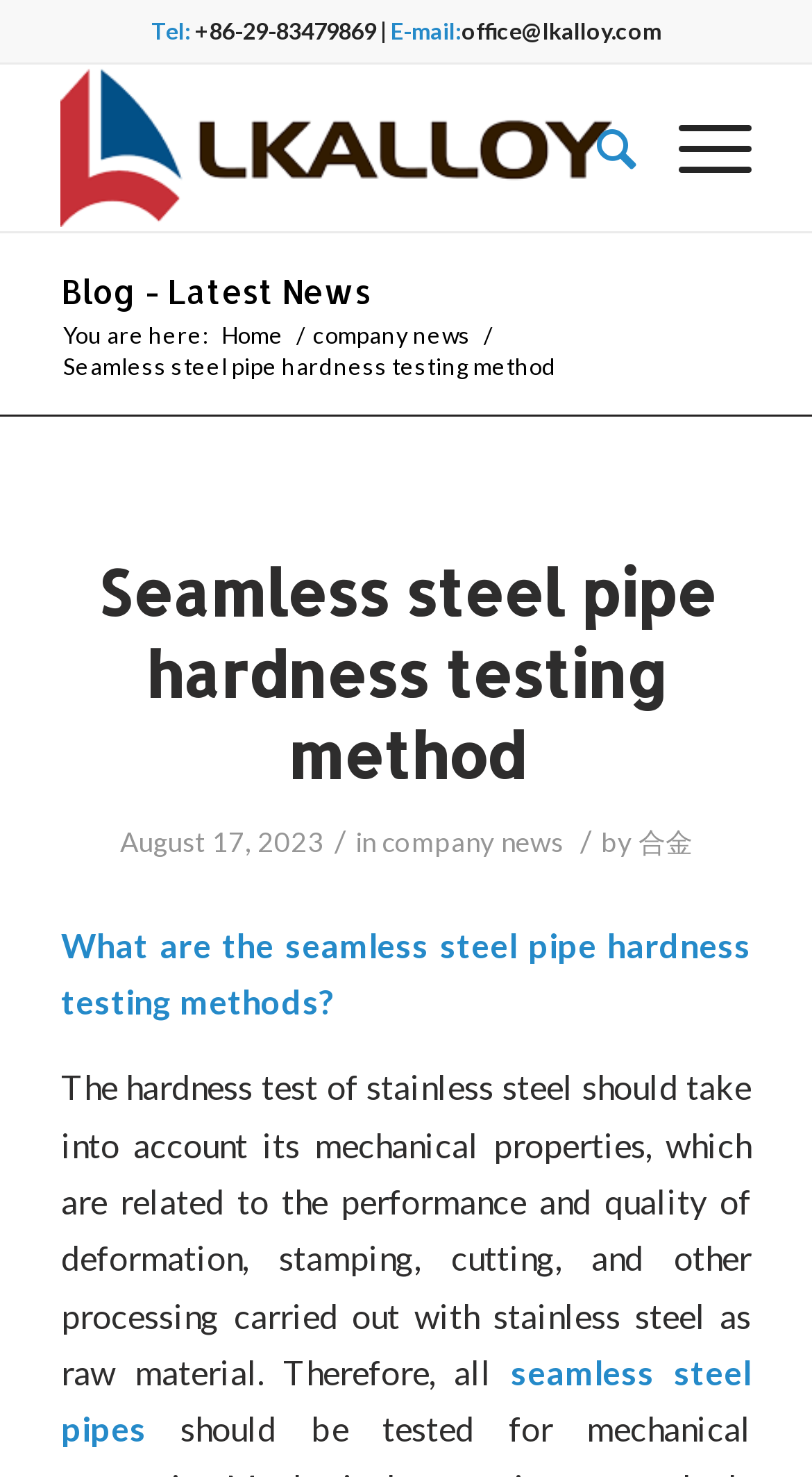Refer to the image and provide an in-depth answer to the question: 
What is the title of the current webpage?

I found the title by looking at the main heading of the webpage, which is located in the middle section of the page. The title is a descriptive phrase that summarizes the content of the webpage.